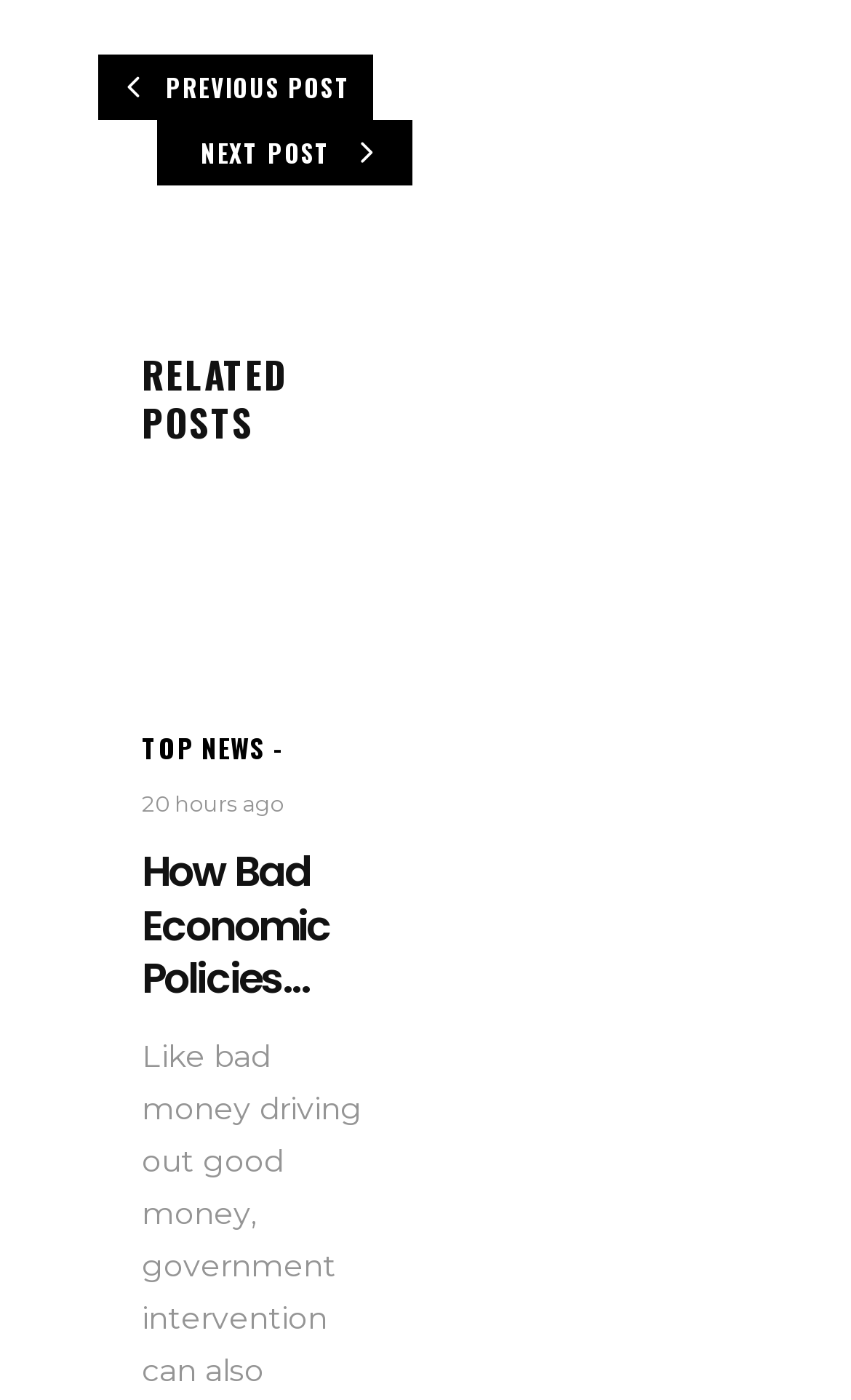Please determine the bounding box of the UI element that matches this description: Leave a Comment. The coordinates should be given as (top-left x, top-left y, bottom-right x, bottom-right y), with all values between 0 and 1.

None